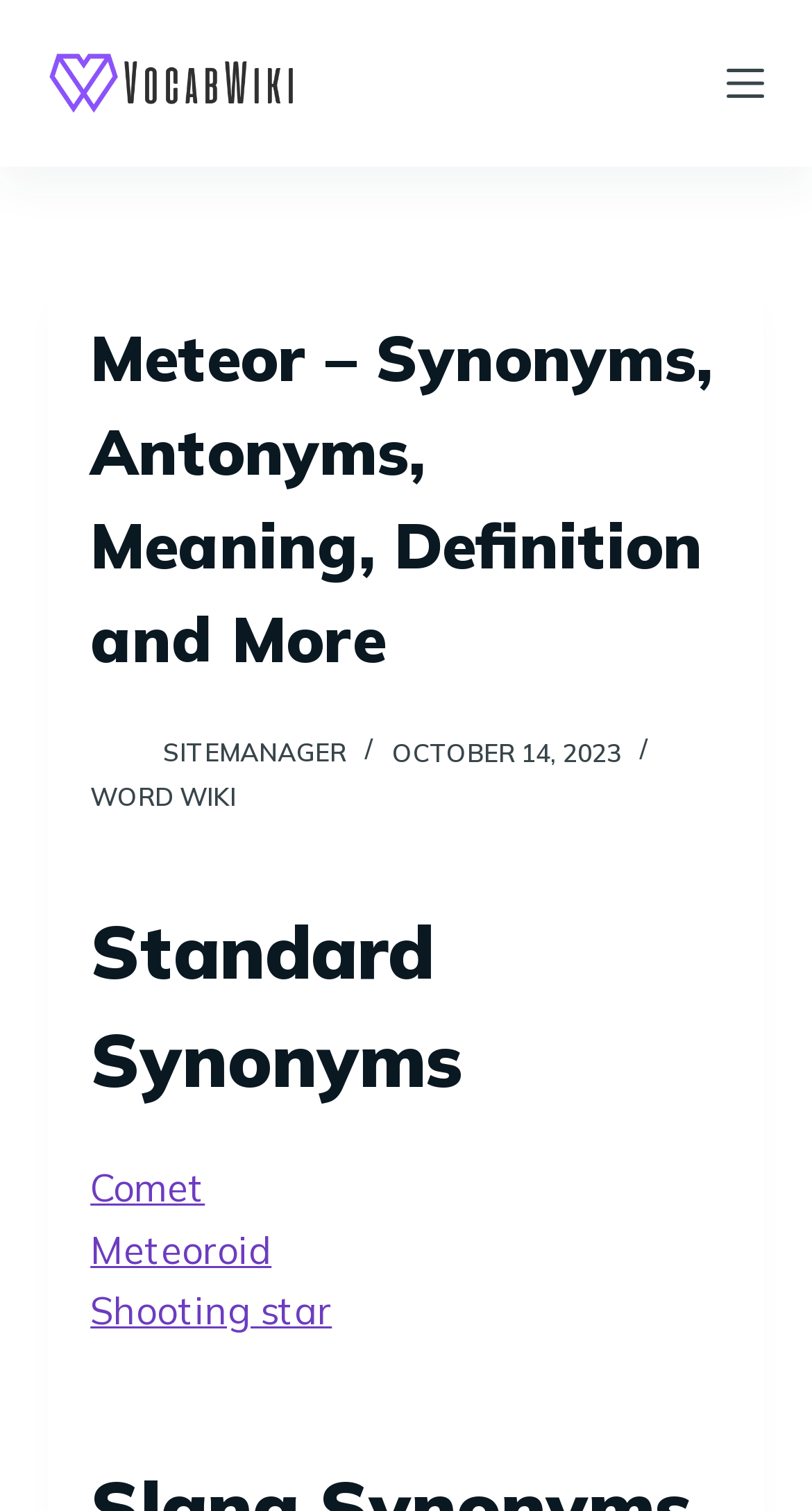Answer the question with a brief word or phrase:
What is the logo of the website?

VocabWiki Logo